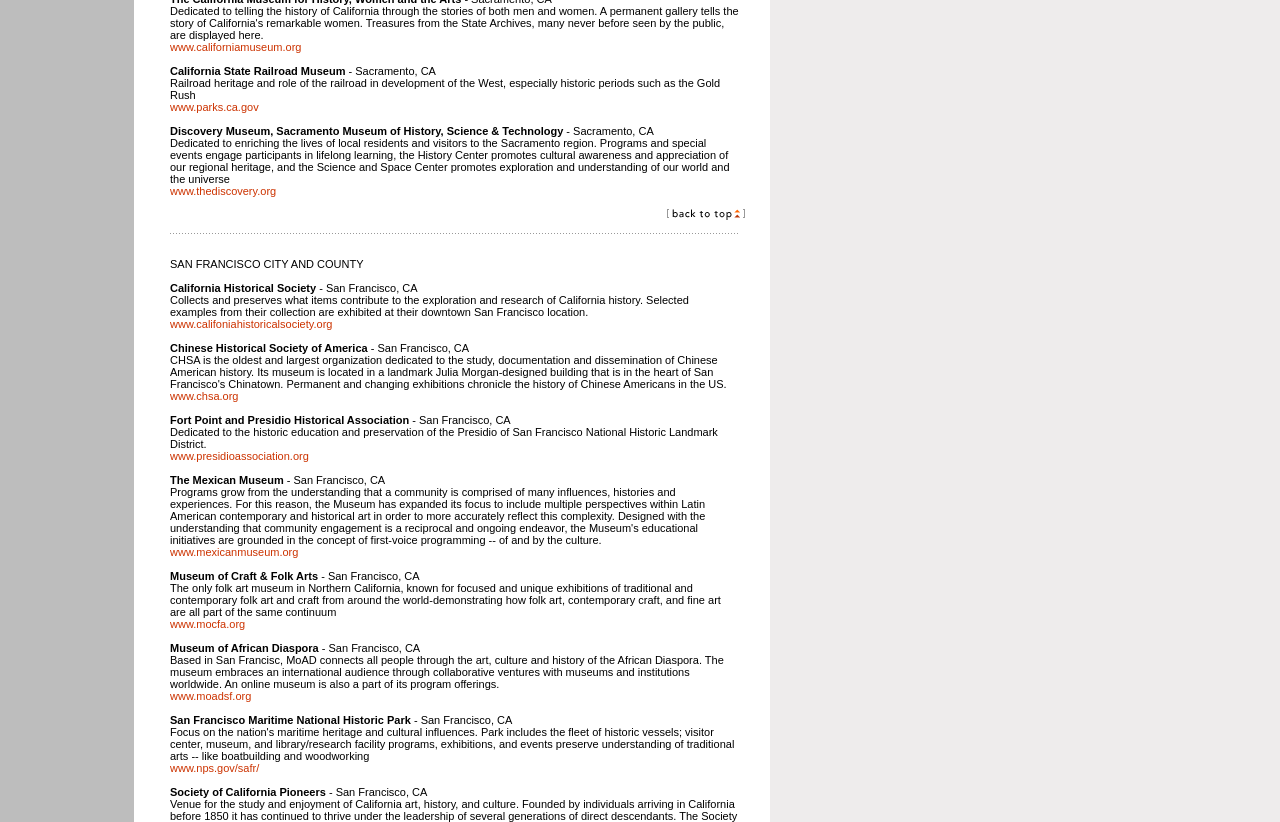What is the Museum of Craft & Folk Arts known for?
Refer to the image and provide a concise answer in one word or phrase.

unique exhibitions